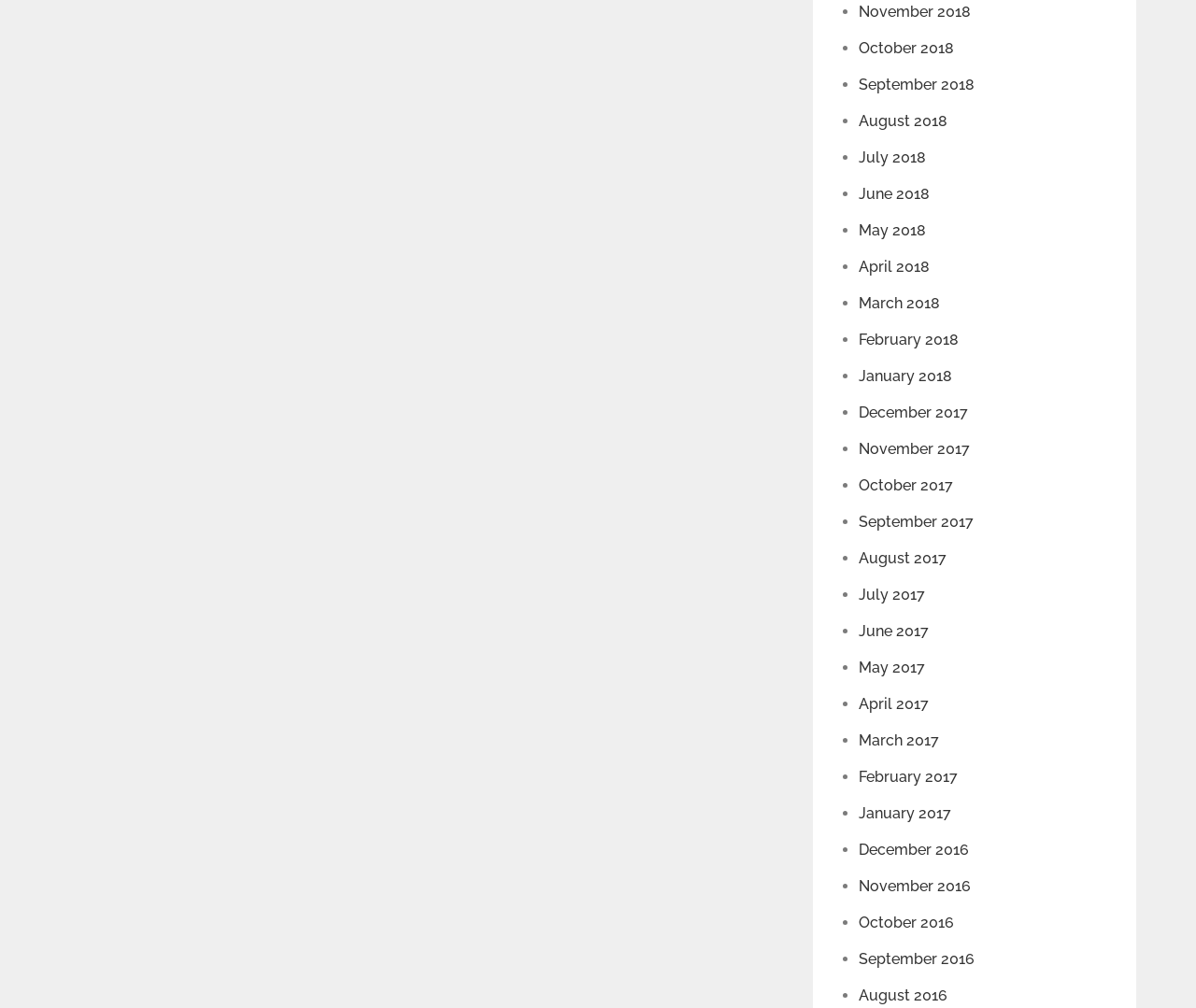How many months are listed?
Please provide a single word or phrase as your answer based on the image.

24